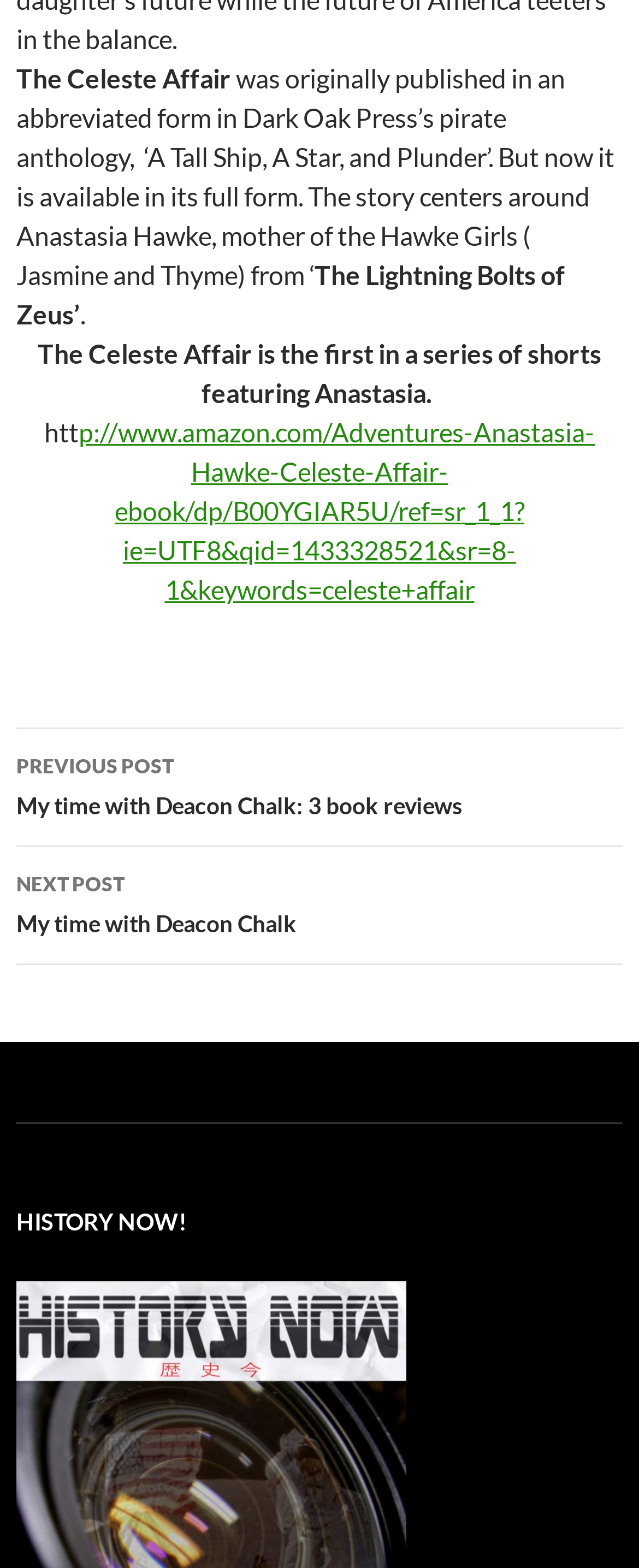Can you find the bounding box coordinates for the UI element given this description: "parent_node: HISTORY NOW! title="History NOW!""? Provide the coordinates as four float numbers between 0 and 1: [left, top, right, bottom].

[0.026, 0.963, 0.636, 0.981]